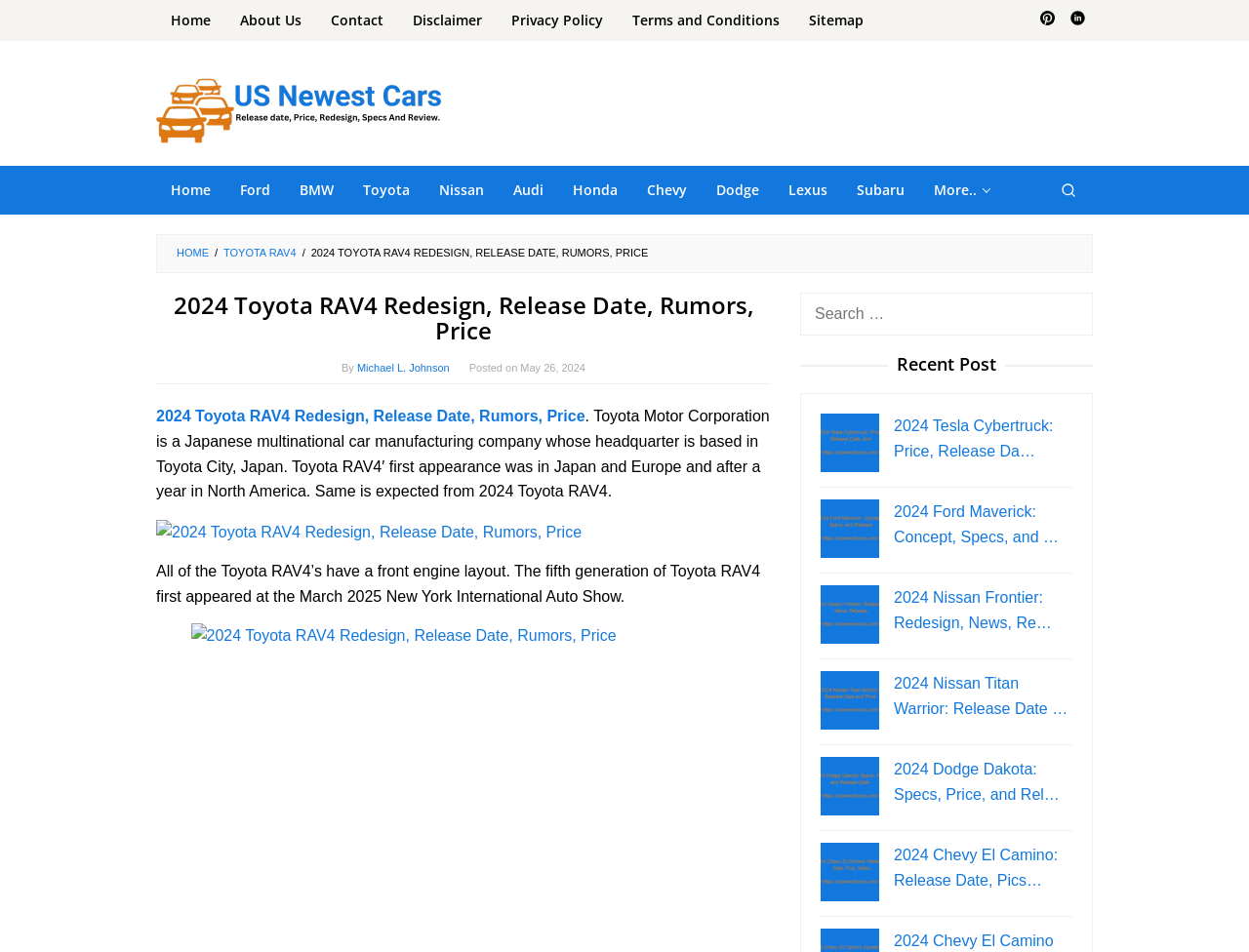Please identify the bounding box coordinates of the region to click in order to complete the given instruction: "Read the article about 2024 Toyota RAV4". The coordinates should be four float numbers between 0 and 1, i.e., [left, top, right, bottom].

[0.125, 0.429, 0.468, 0.446]